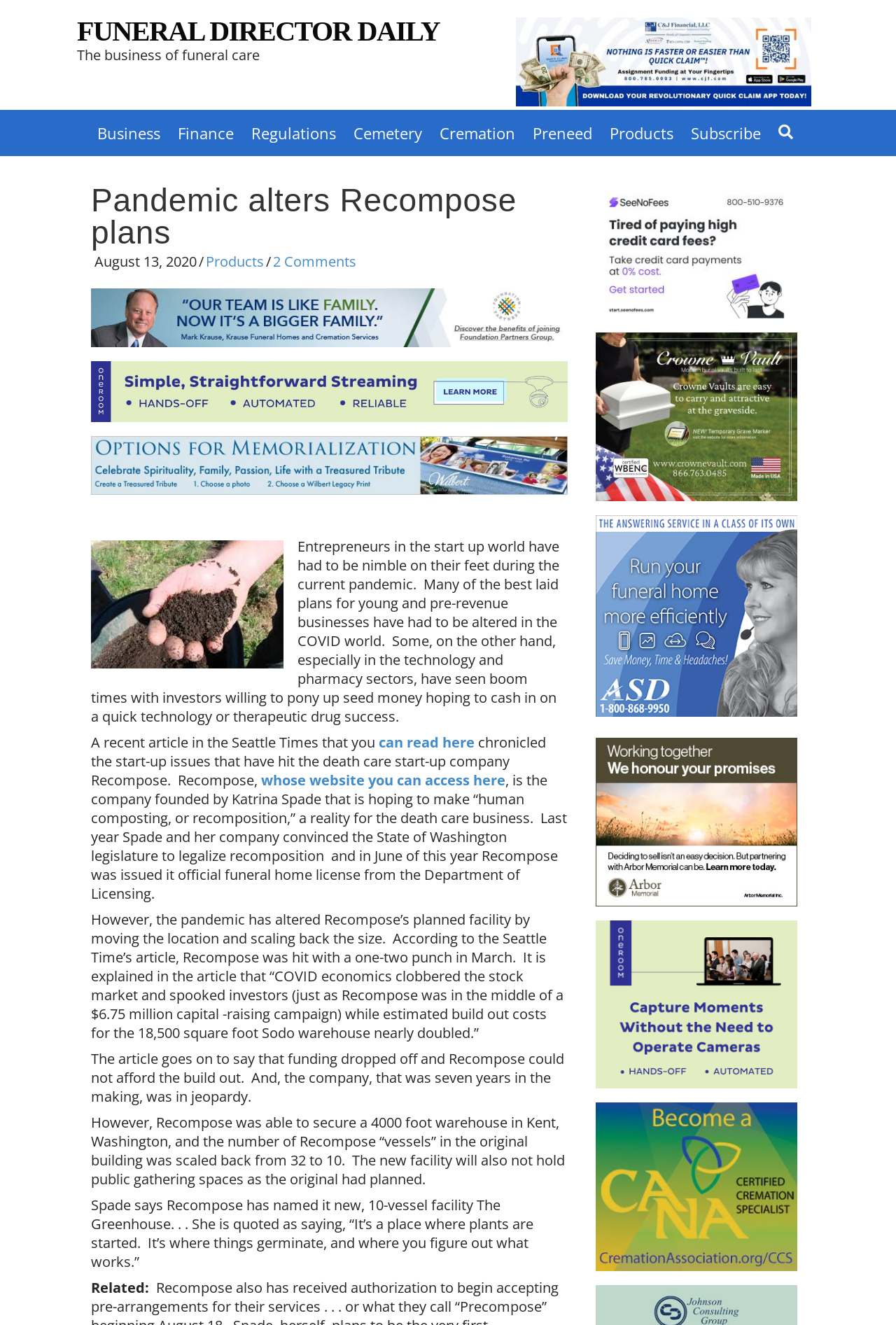Find the bounding box coordinates of the element's region that should be clicked in order to follow the given instruction: "Read more about Recompose". The coordinates should consist of four float numbers between 0 and 1, i.e., [left, top, right, bottom].

[0.291, 0.582, 0.564, 0.596]